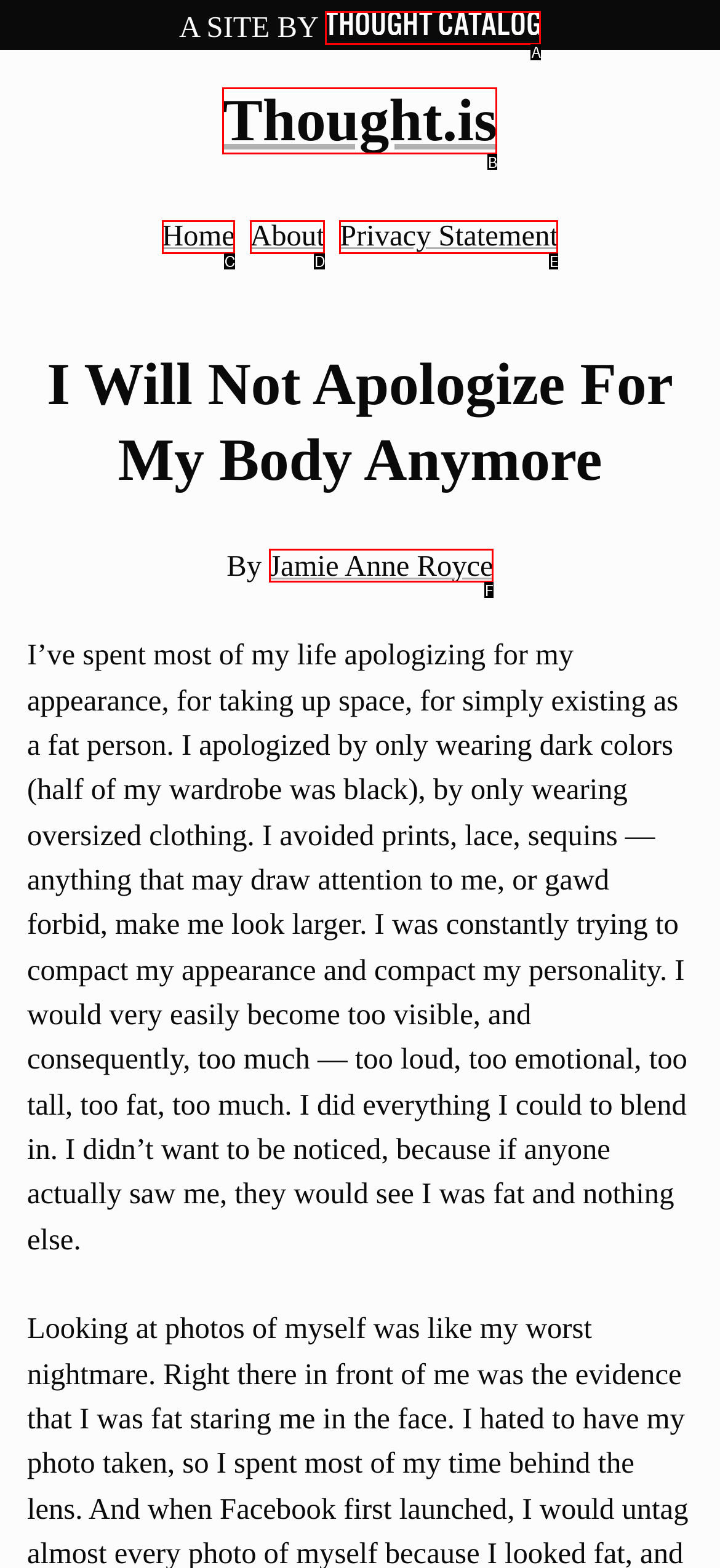Which HTML element fits the description: Thought Catalog? Respond with the letter of the appropriate option directly.

A